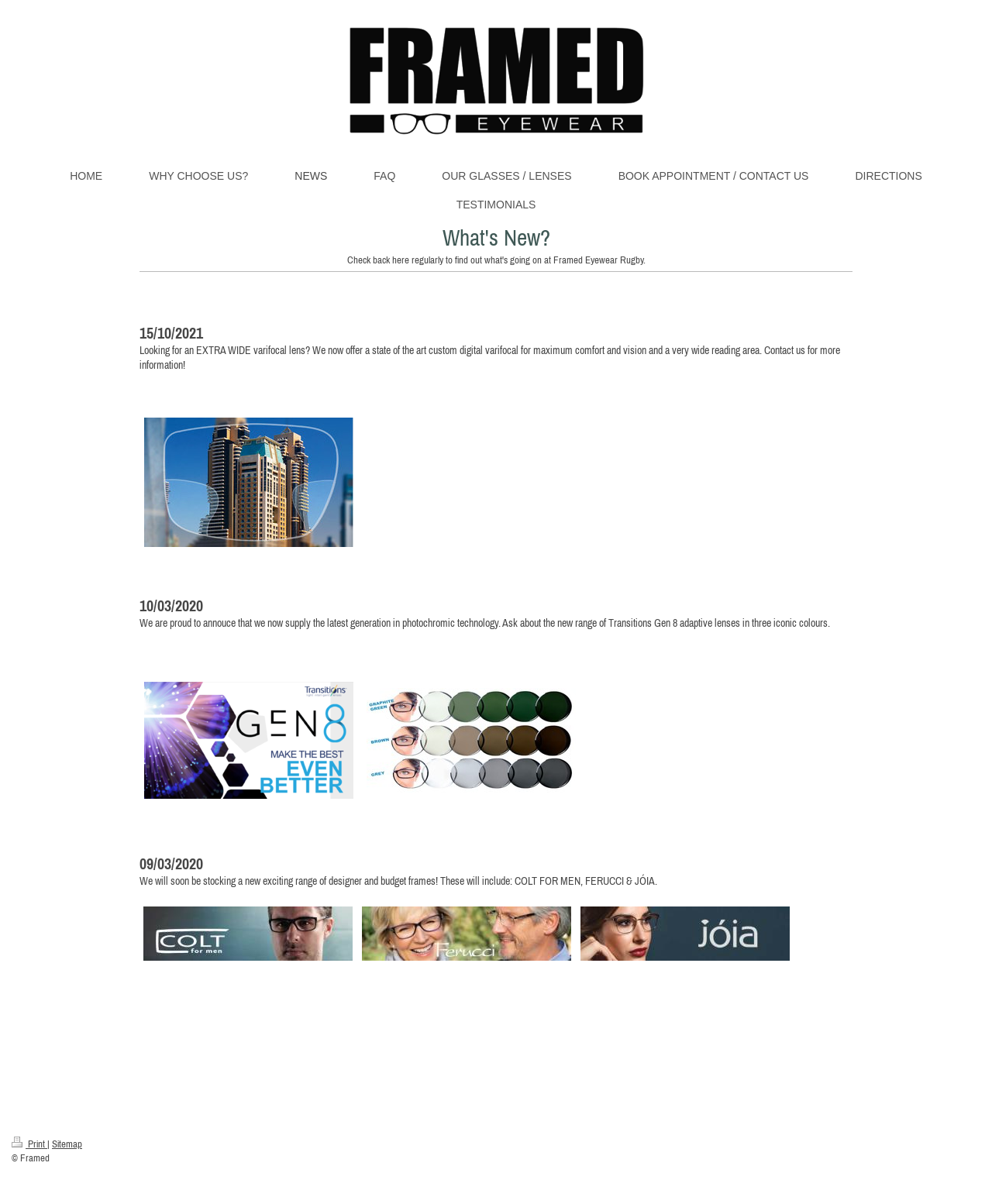Locate the bounding box of the UI element with the following description: "FAQ".

[0.355, 0.138, 0.421, 0.154]